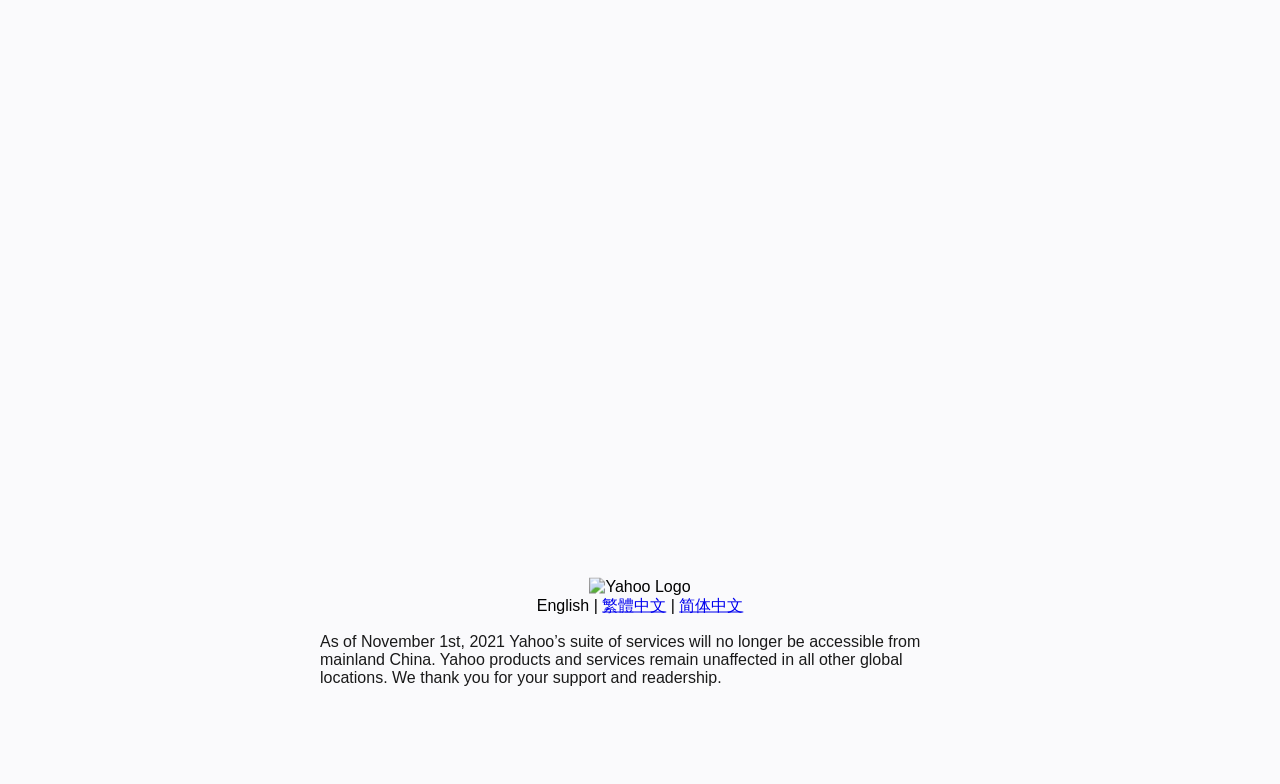Identify the bounding box for the UI element that is described as follows: "简体中文".

[0.531, 0.761, 0.581, 0.783]